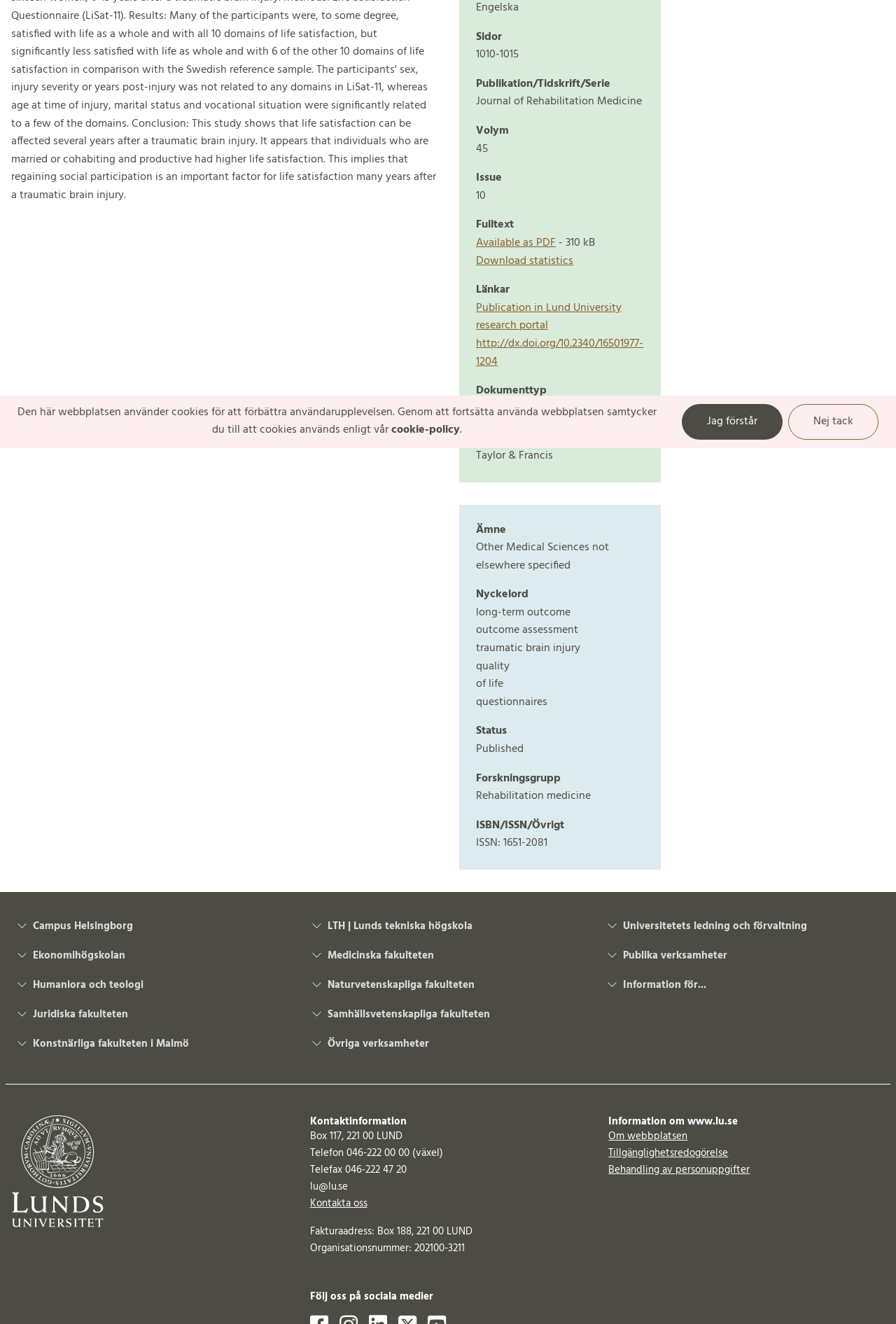Give the bounding box coordinates for the element described as: "cookie-policy".

[0.436, 0.318, 0.513, 0.332]